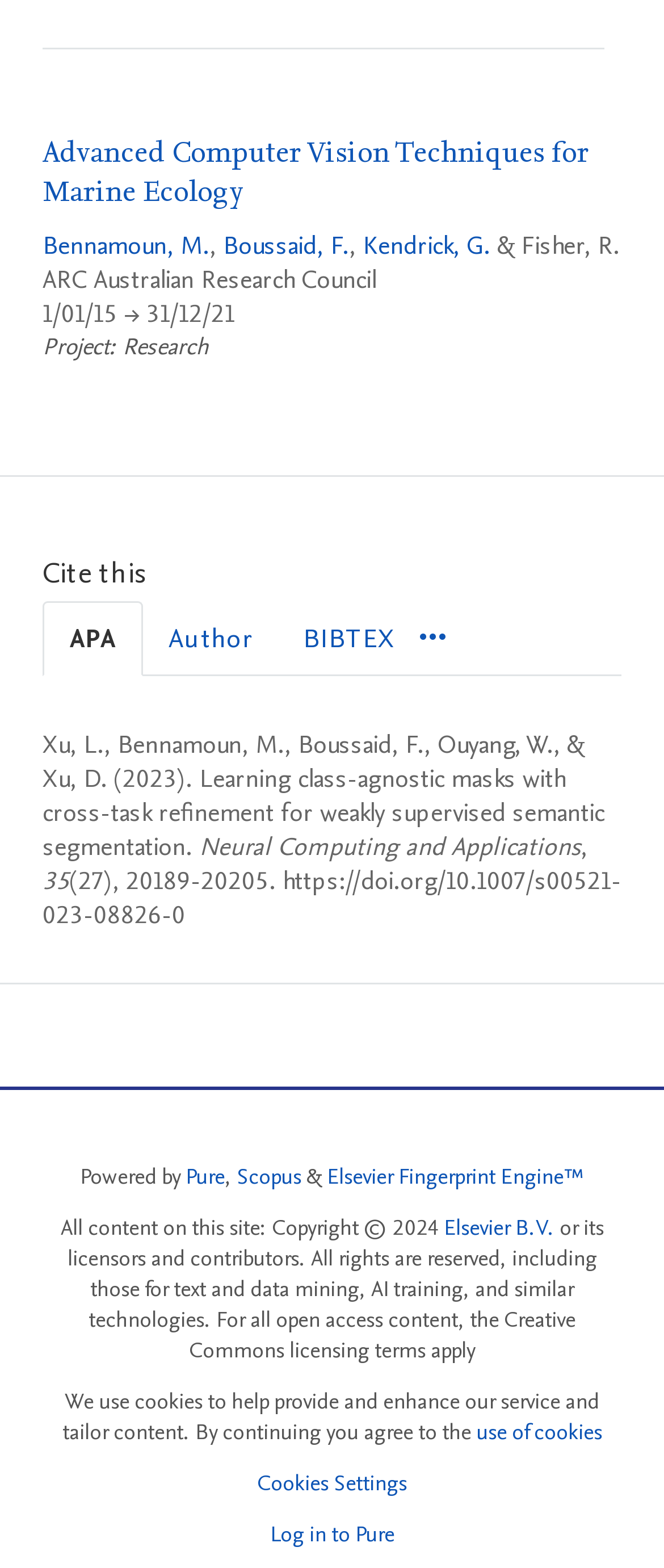Give a concise answer of one word or phrase to the question: 
What is the publication date of the research paper?

2023